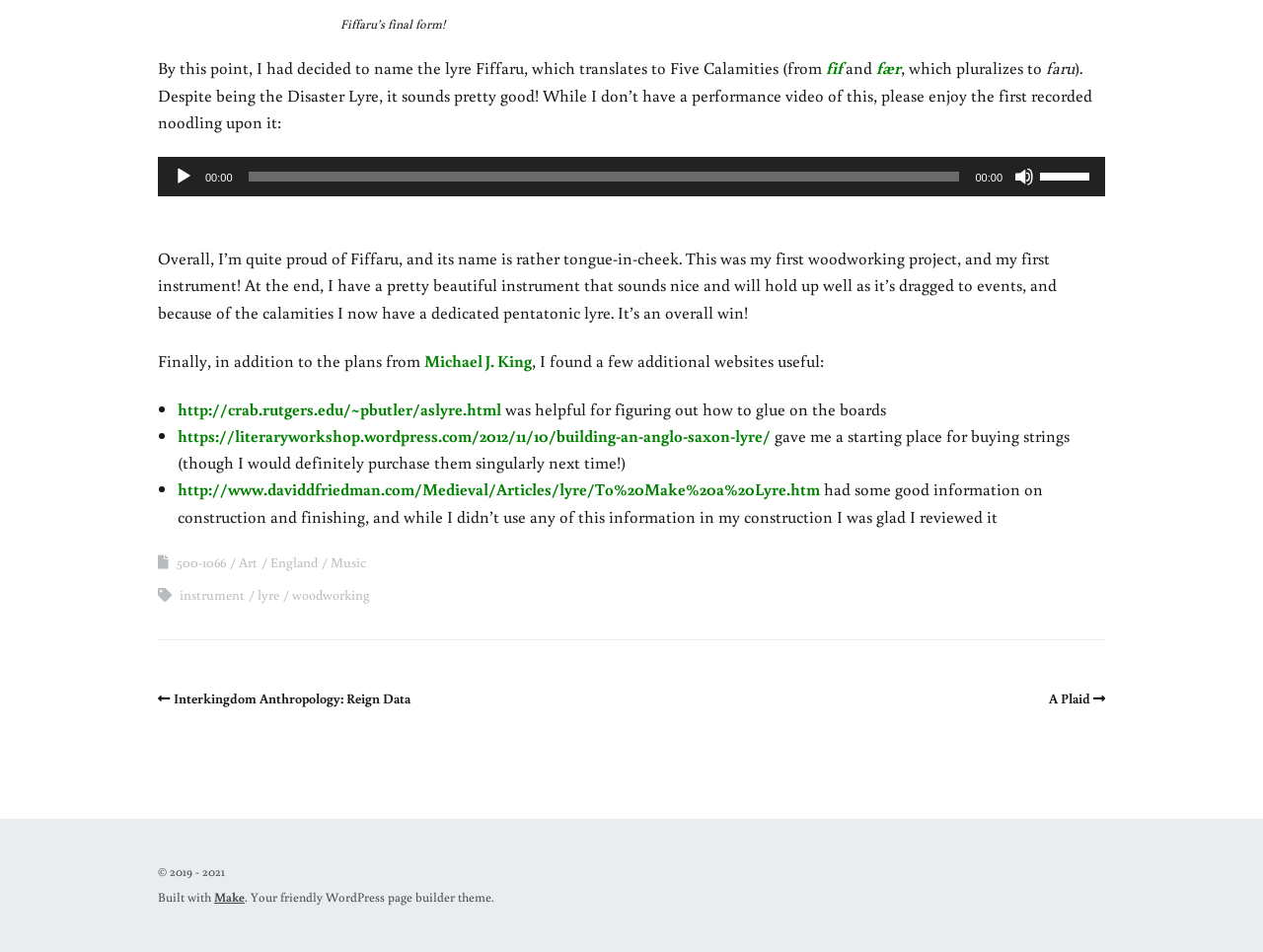Using the element description provided, determine the bounding box coordinates in the format (top-left x, top-left y, bottom-right x, bottom-right y). Ensure that all values are floating point numbers between 0 and 1. Element description: Interkingdom Anthropology: Reign Data

[0.125, 0.724, 0.325, 0.743]